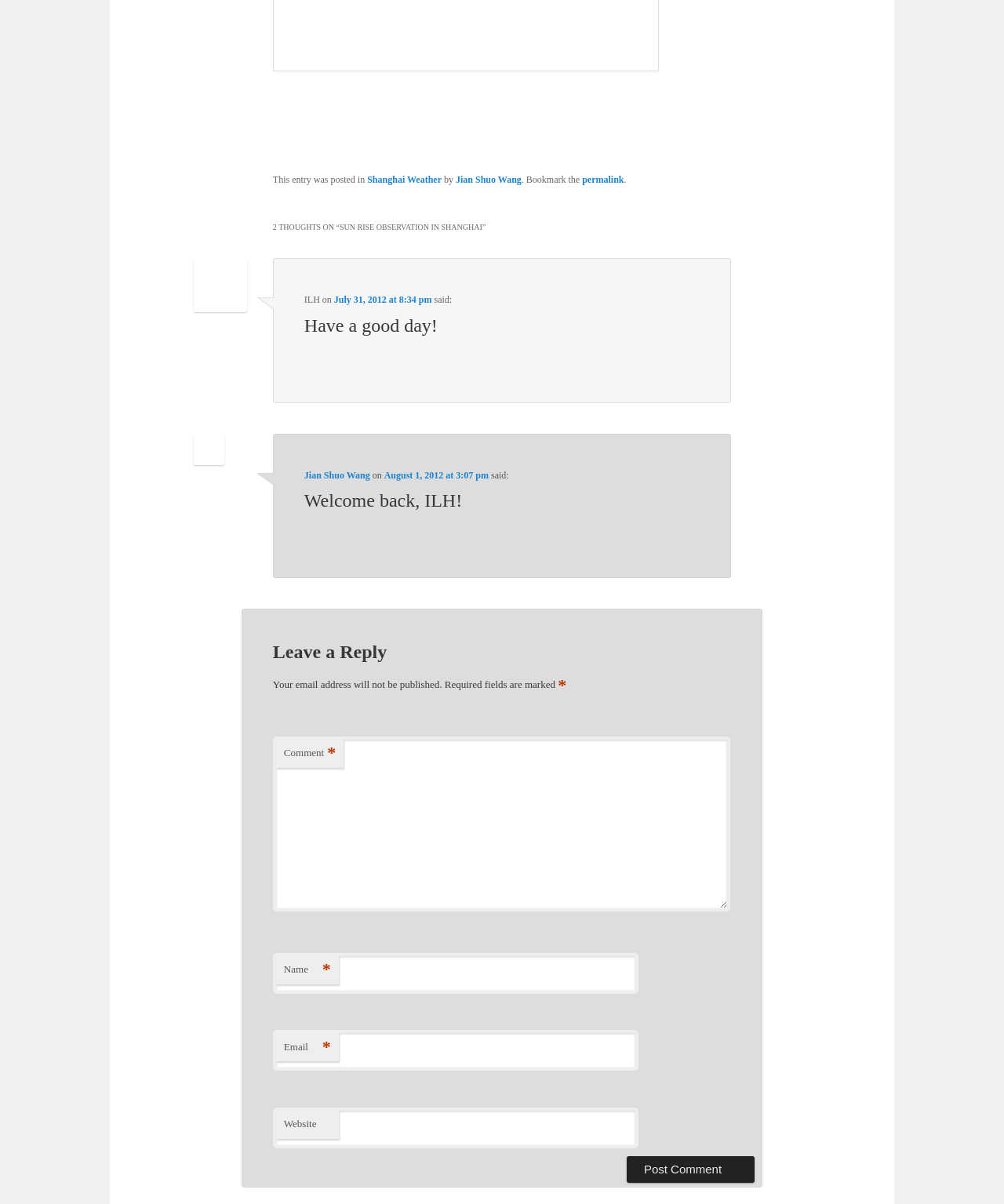What is the title of the blog post?
Based on the screenshot, give a detailed explanation to answer the question.

I found the title of the blog post by looking at the heading element with the text '2 THOUGHTS ON “SUN RISE OBSERVATION IN SHANGHAI”'.